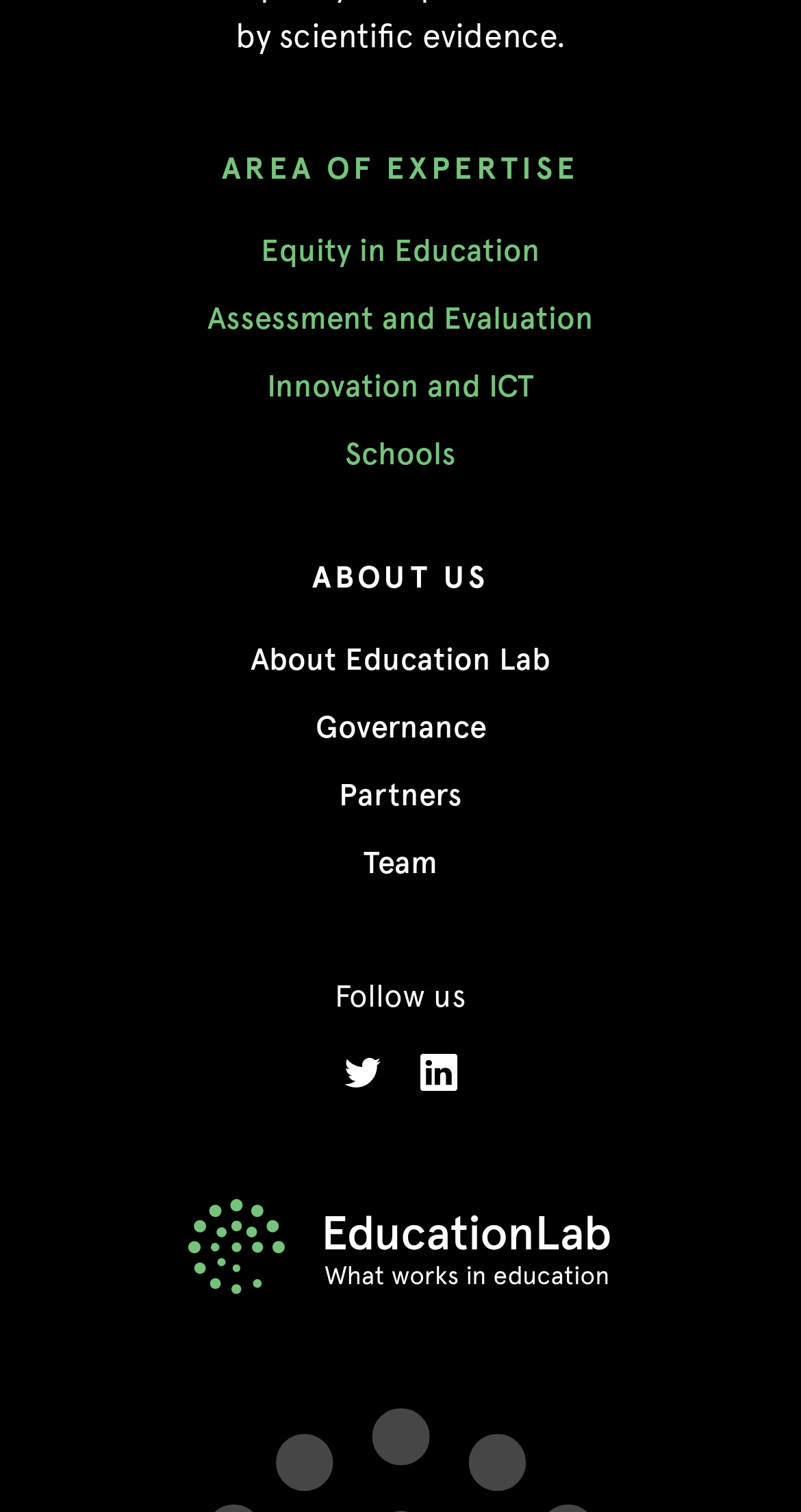Please locate the bounding box coordinates of the element that should be clicked to achieve the given instruction: "Follow on Facebook".

[0.429, 0.697, 0.476, 0.721]